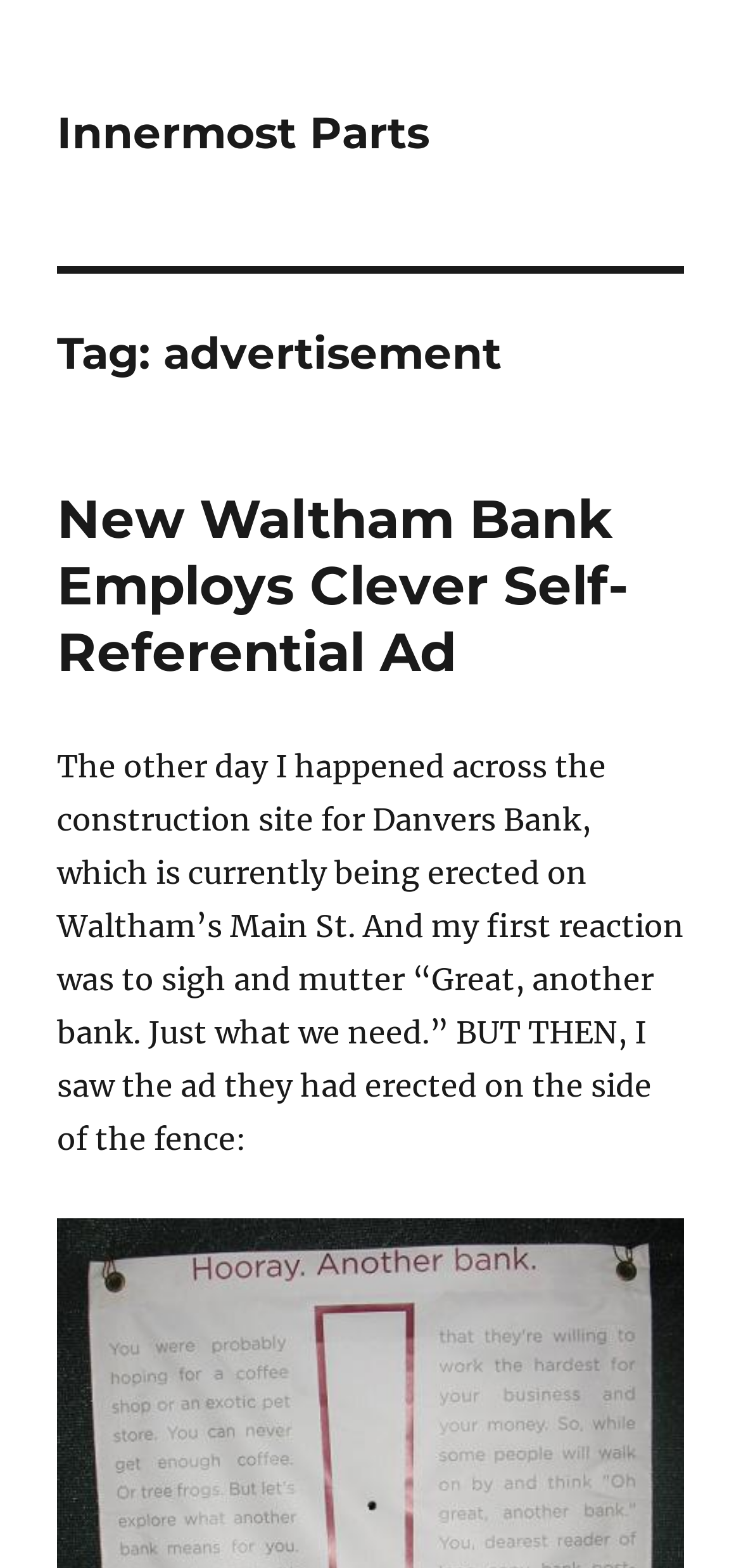What is the purpose of the ad on the side of the fence?
Deliver a detailed and extensive answer to the question.

The heading 'New Waltham Bank Employs Clever Self-Referential Ad' suggests that the ad on the side of the fence is a self-referential ad, which is a clever marketing strategy.